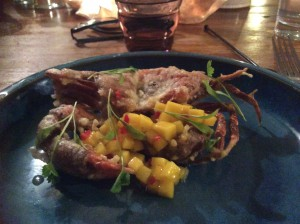Answer with a single word or phrase: 
What adds a zesty touch to the dish?

Red chili